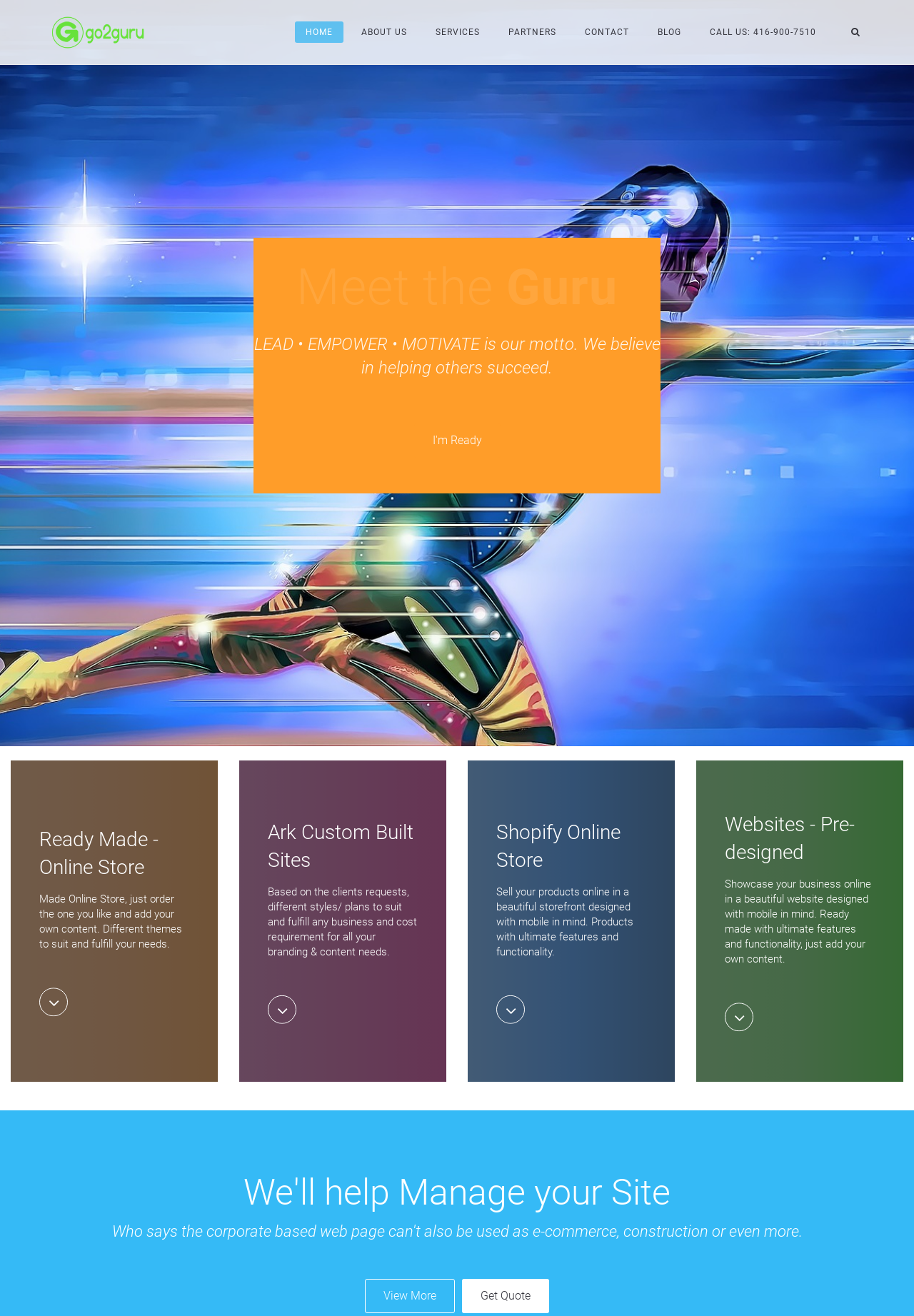Please determine the bounding box coordinates for the element that should be clicked to follow these instructions: "Read more about SERVICES".

[0.477, 0.021, 0.525, 0.028]